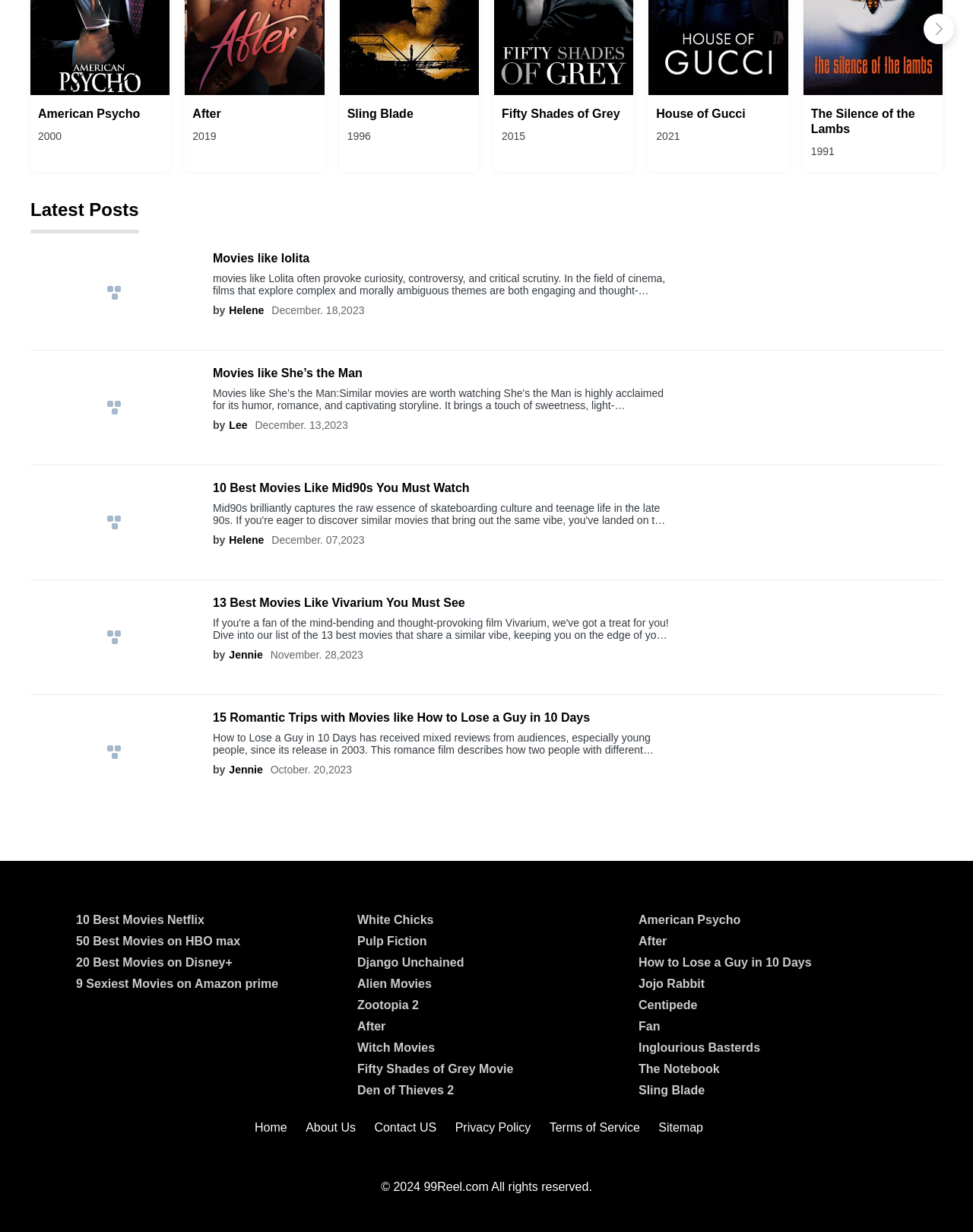Identify the bounding box coordinates of the area that should be clicked in order to complete the given instruction: "Read the article 'Movies like Lolita'". The bounding box coordinates should be four float numbers between 0 and 1, i.e., [left, top, right, bottom].

[0.219, 0.203, 0.688, 0.216]